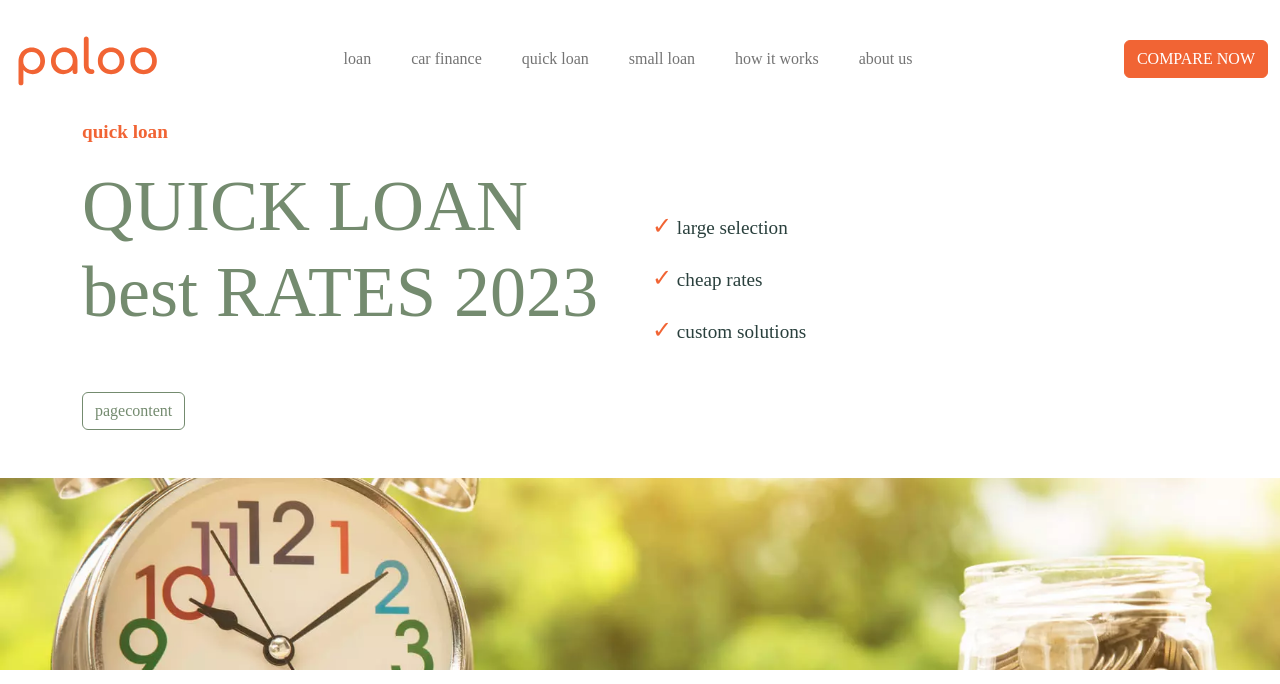Extract the bounding box for the UI element that matches this description: "about us".

[0.665, 0.057, 0.719, 0.115]